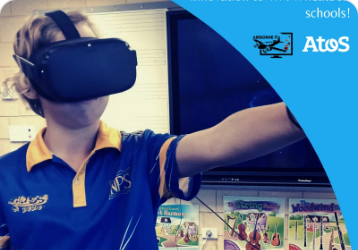Given the content of the image, can you provide a detailed answer to the question?
What is the purpose of the initiative?

The caption states that the initiative is aimed at enhancing education through technology in the Wheatbelt region of Western Australia. This suggests that the primary purpose of the initiative is to improve the quality of education by leveraging technology.